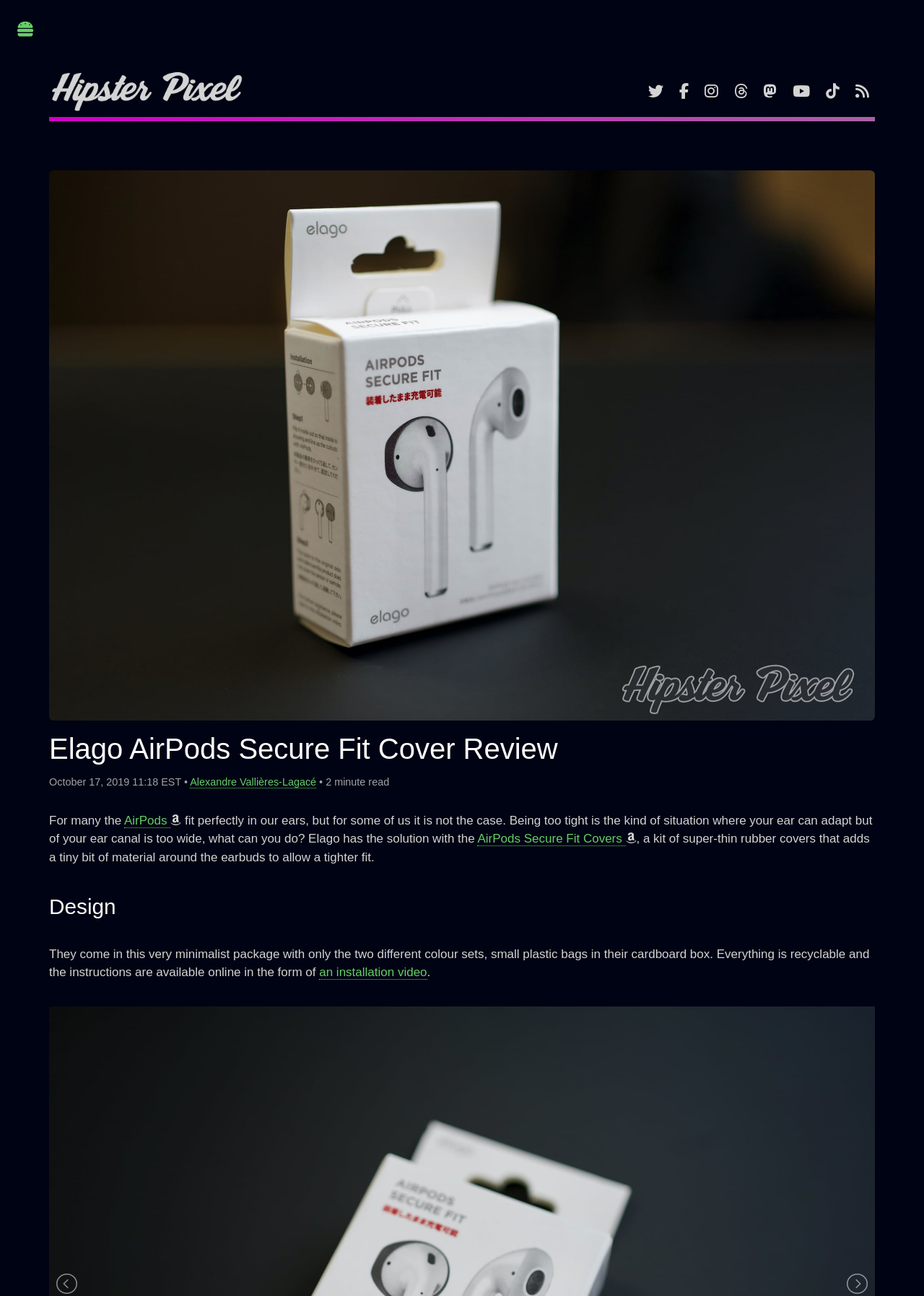Determine the bounding box coordinates of the clickable region to execute the instruction: "view Elago AirPods Secure Fit Cover Review image". The coordinates should be four float numbers between 0 and 1, denoted as [left, top, right, bottom].

[0.053, 0.131, 0.947, 0.556]